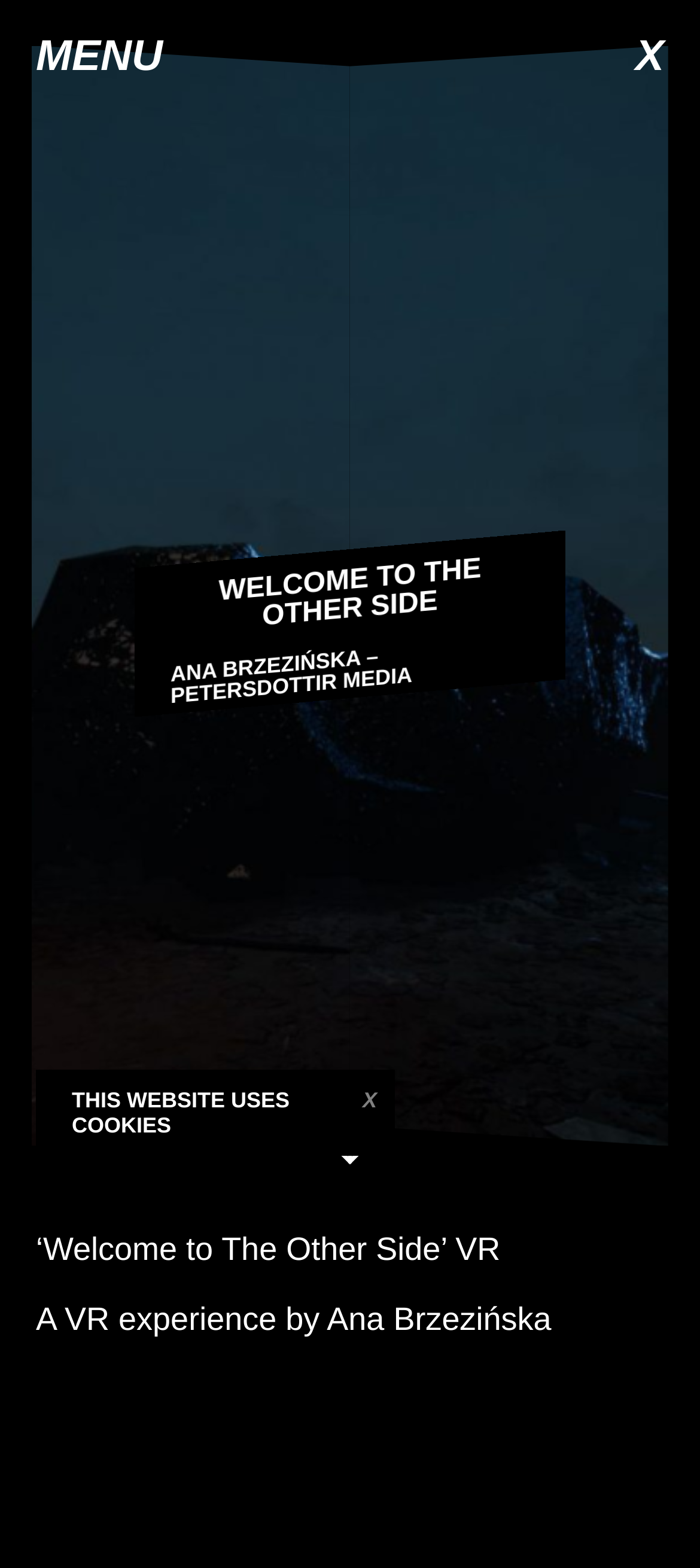Please locate the UI element described by "Ana Brzezińska – Petersdottir Media" and provide its bounding box coordinates.

[0.192, 0.397, 0.808, 0.457]